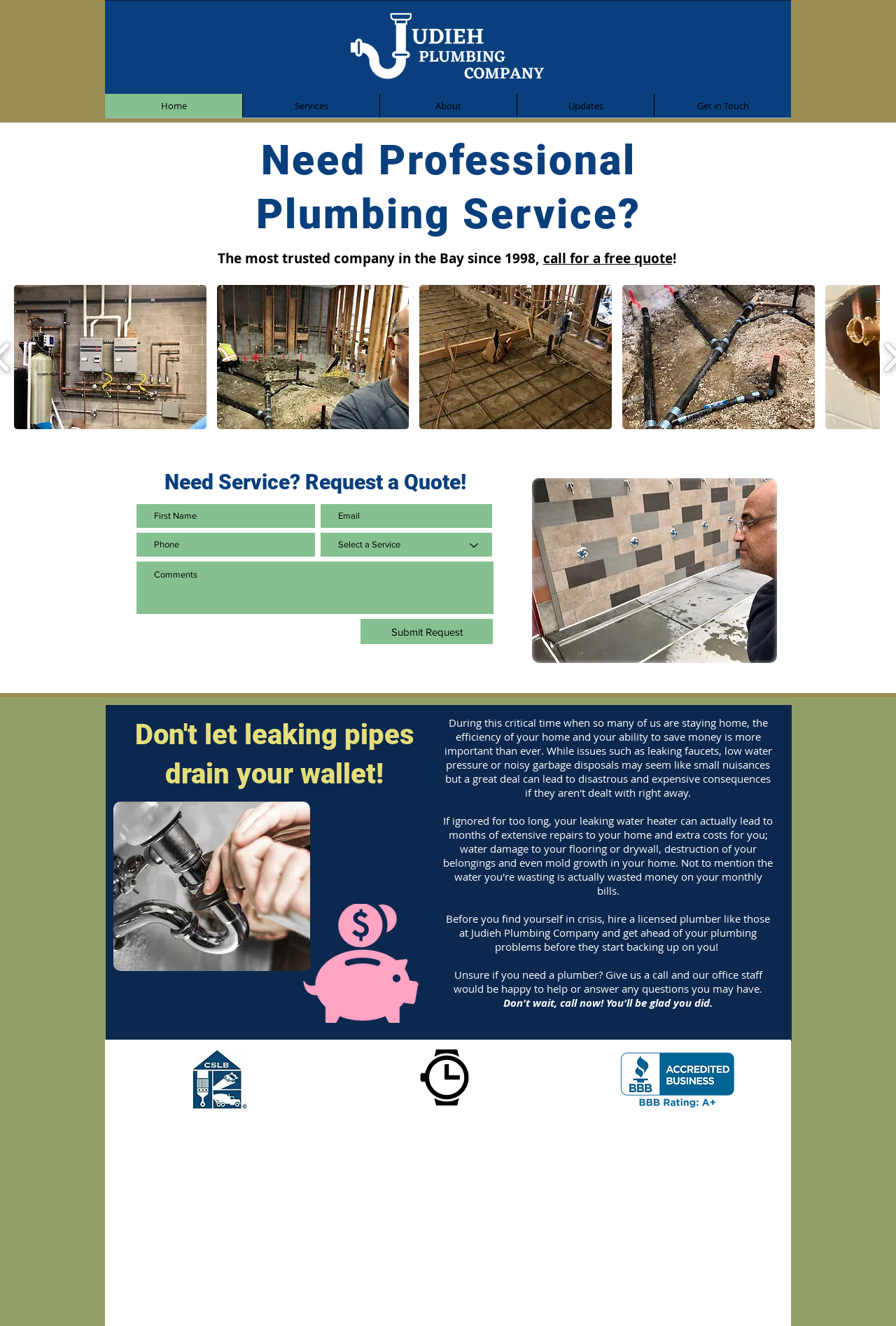Determine the bounding box coordinates of the clickable element to achieve the following action: 'Click the 'Home' link'. Provide the coordinates as four float values between 0 and 1, formatted as [left, top, right, bottom].

[0.117, 0.071, 0.27, 0.089]